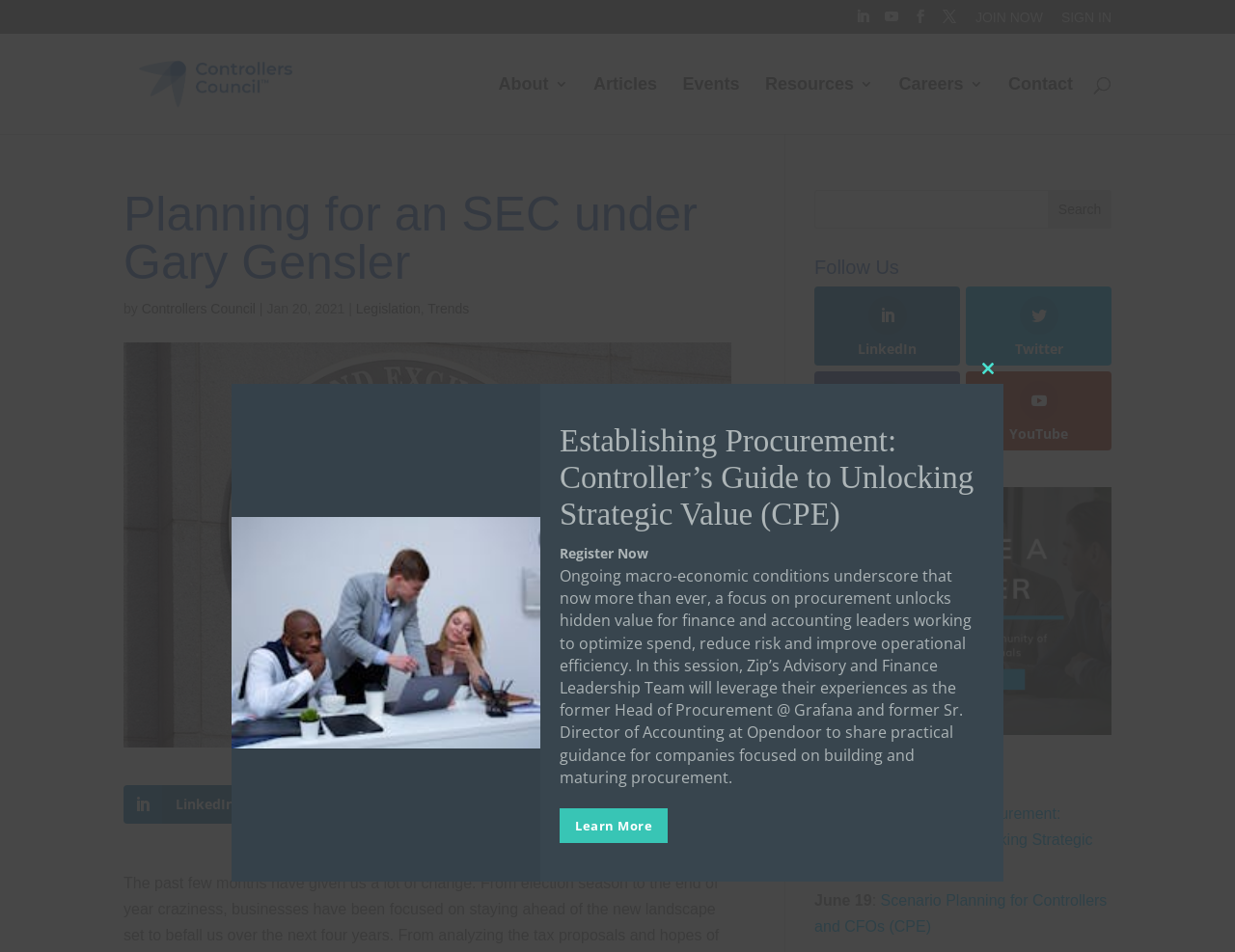Please examine the image and provide a detailed answer to the question: What is the date of the article?

I found the date of the article by looking at the text below the heading, which says 'by Controllers Council | Jan 20, 2021'.